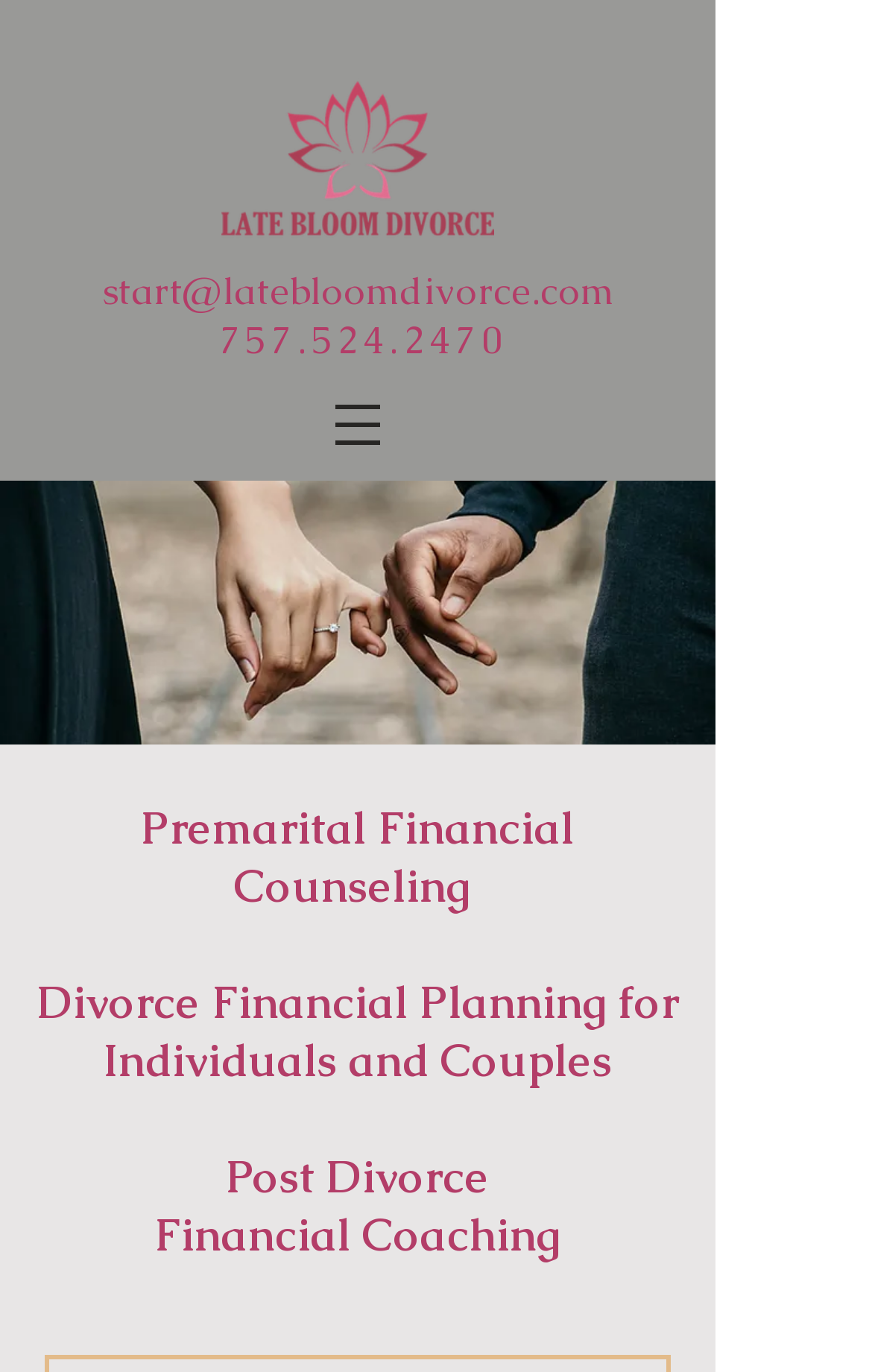Given the description Coaching, predict the bounding box coordinates of the UI element. Ensure the coordinates are in the format (top-left x, top-left y, bottom-right x, bottom-right y) and all values are between 0 and 1.

[0.403, 0.878, 0.644, 0.921]